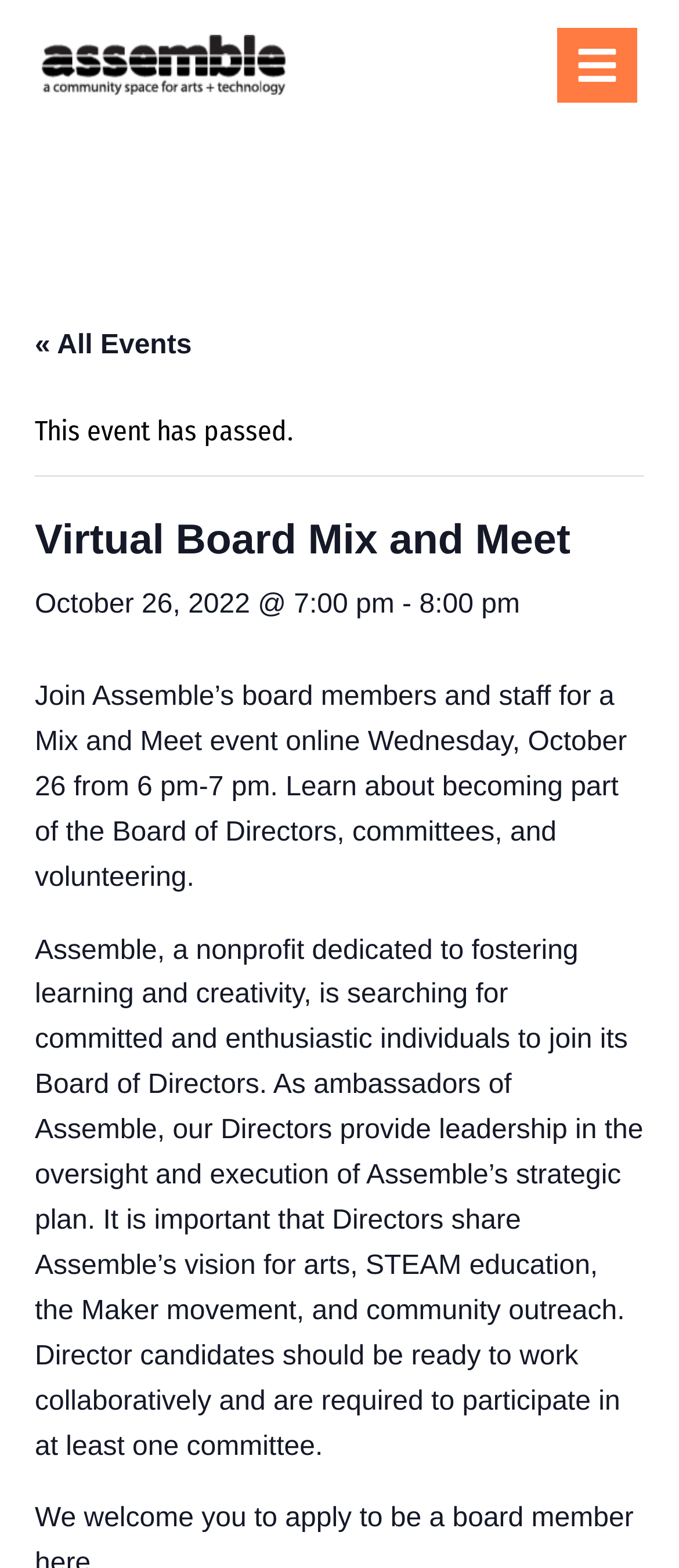What is Assemble looking for?
Please elaborate on the answer to the question with detailed information.

I found what Assemble is looking for by reading the static text that says 'Assemble, a nonprofit dedicated to fostering learning and creativity, is searching for committed and enthusiastic individuals to join its Board of Directors.' which indicates what kind of individuals Assemble is looking for.